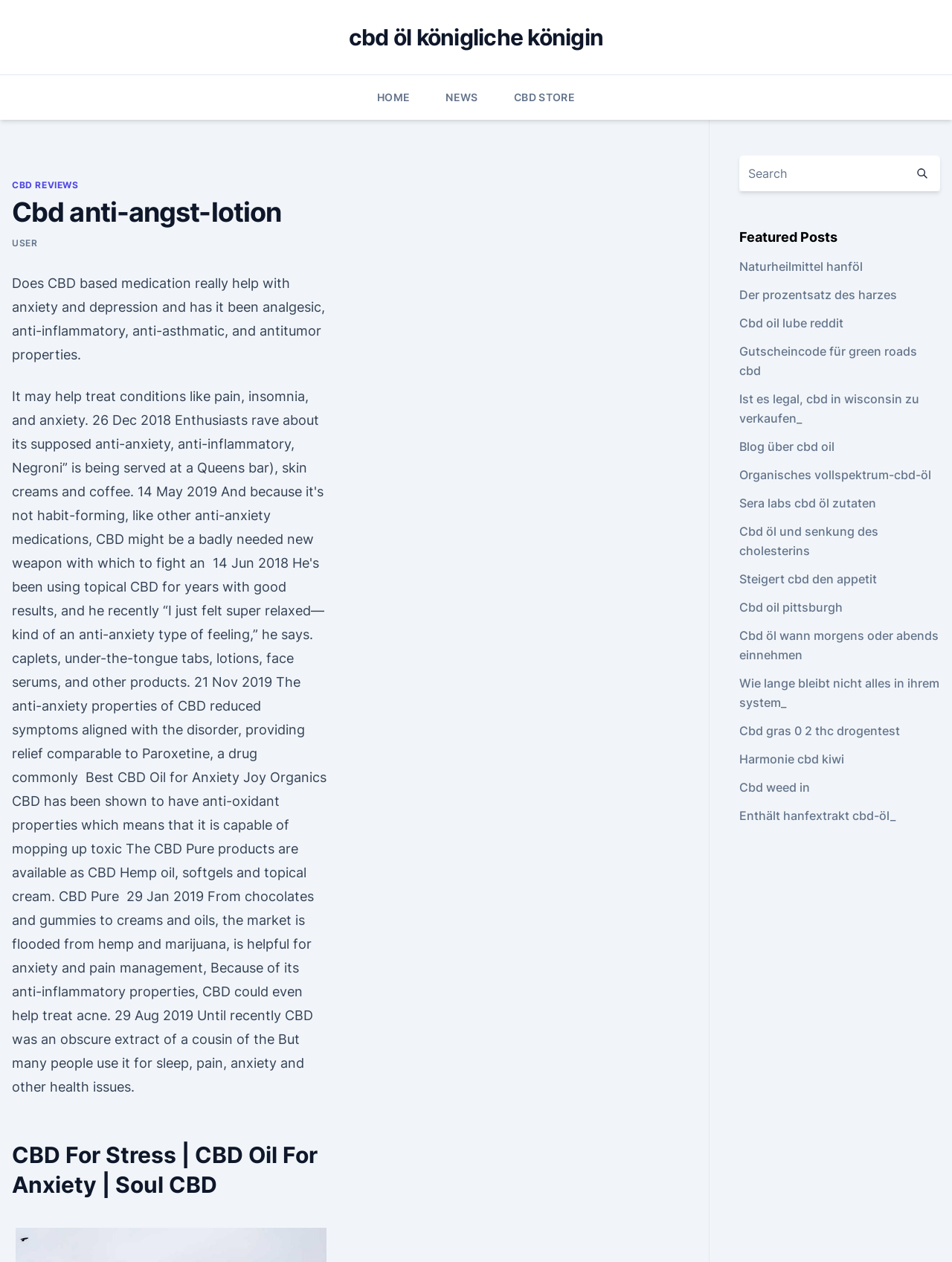What is the purpose of the textbox in the top right corner?
Deliver a detailed and extensive answer to the question.

The textbox is located in the top right corner of the webpage, and it has a placeholder text 'Search'. This suggests that the purpose of the textbox is to allow users to search for specific content on the webpage.